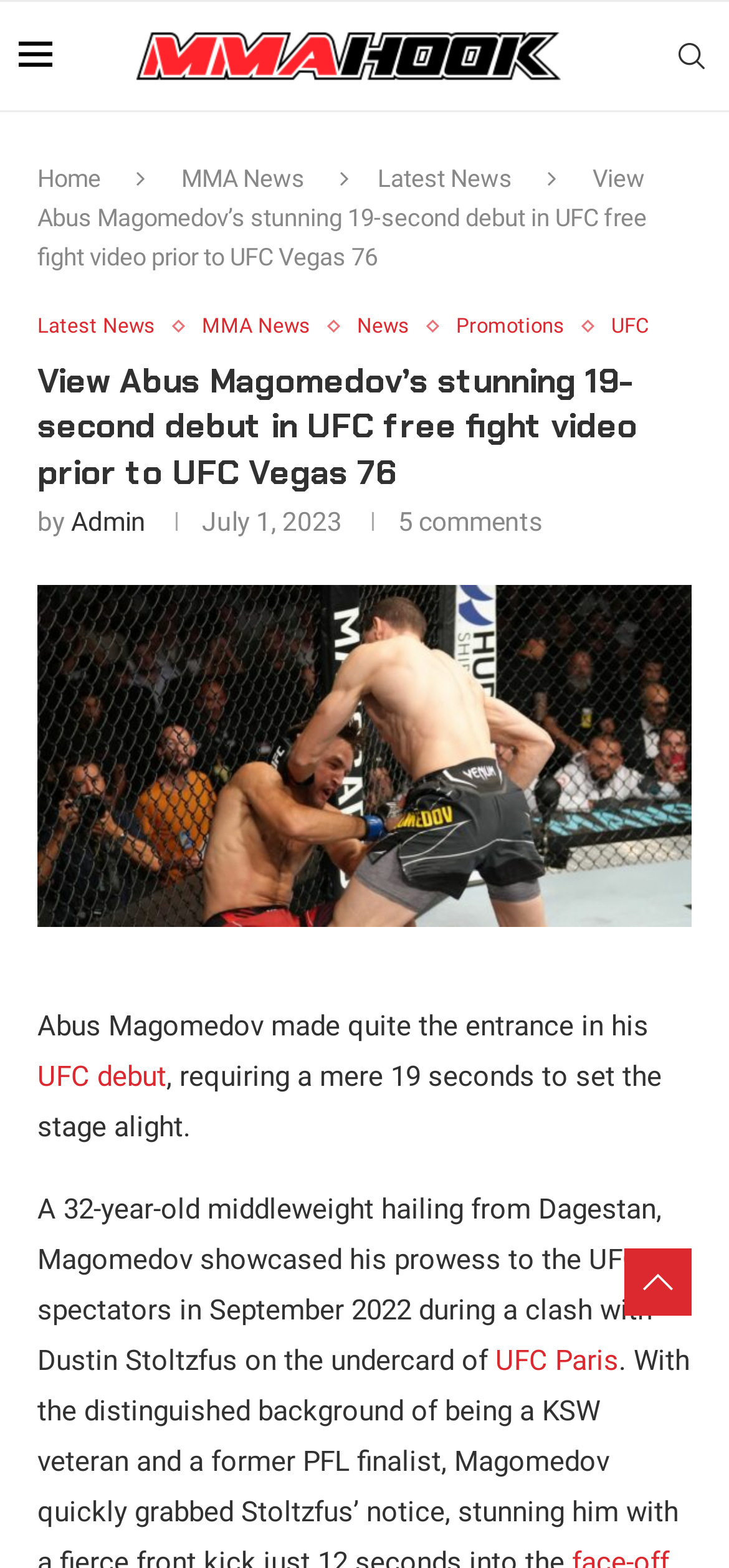Using the description "Promotions", predict the bounding box of the relevant HTML element.

[0.626, 0.2, 0.8, 0.216]